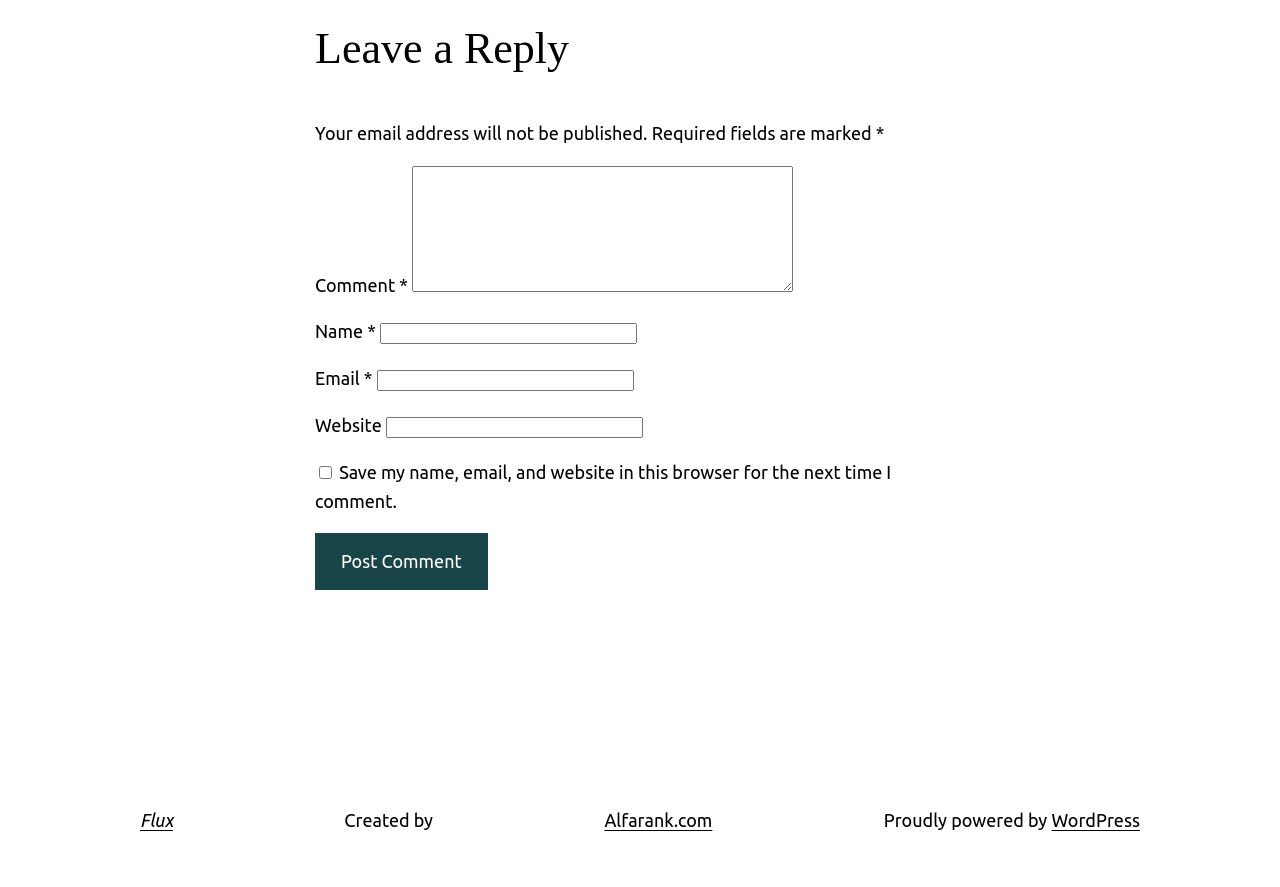Please find the bounding box coordinates of the element that you should click to achieve the following instruction: "Enter your name". The coordinates should be presented as four float numbers between 0 and 1: [left, top, right, bottom].

[0.297, 0.365, 0.498, 0.388]